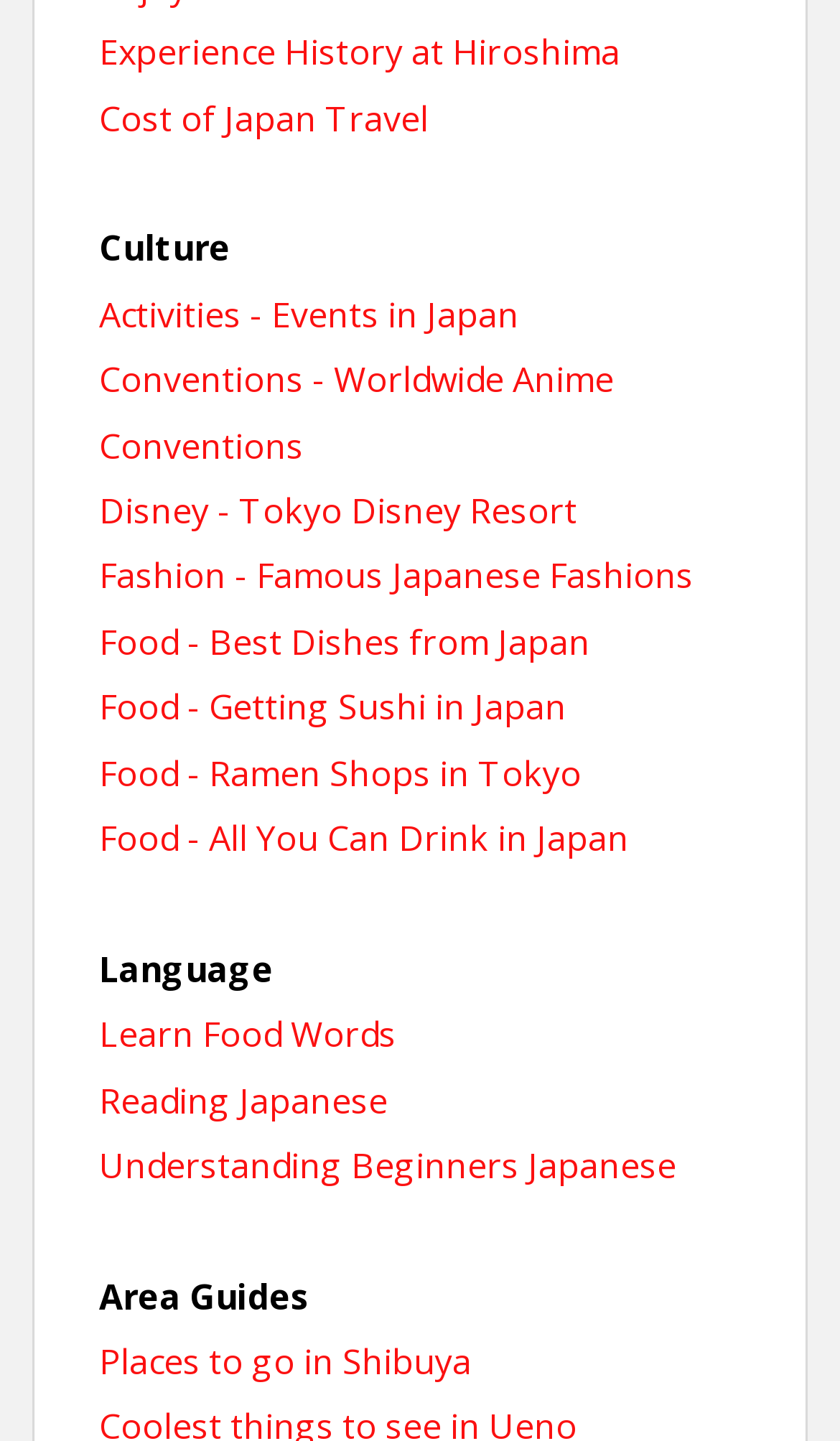Kindly provide the bounding box coordinates of the section you need to click on to fulfill the given instruction: "Read about Food and Best Dishes from Japan".

[0.118, 0.429, 0.703, 0.462]